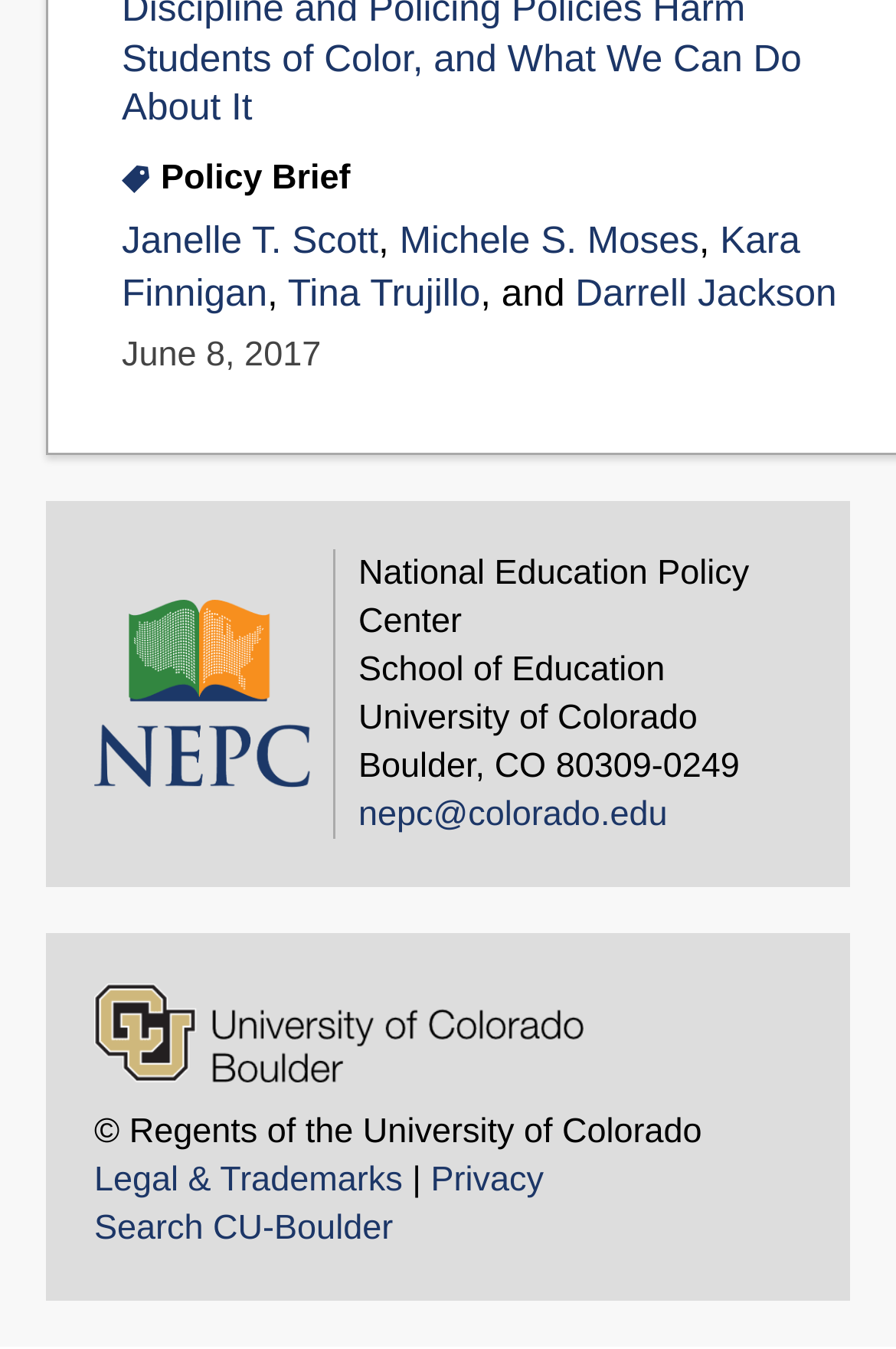Identify the bounding box coordinates of the clickable region to carry out the given instruction: "View University of Colorado Boulder's page".

[0.105, 0.727, 0.651, 0.804]